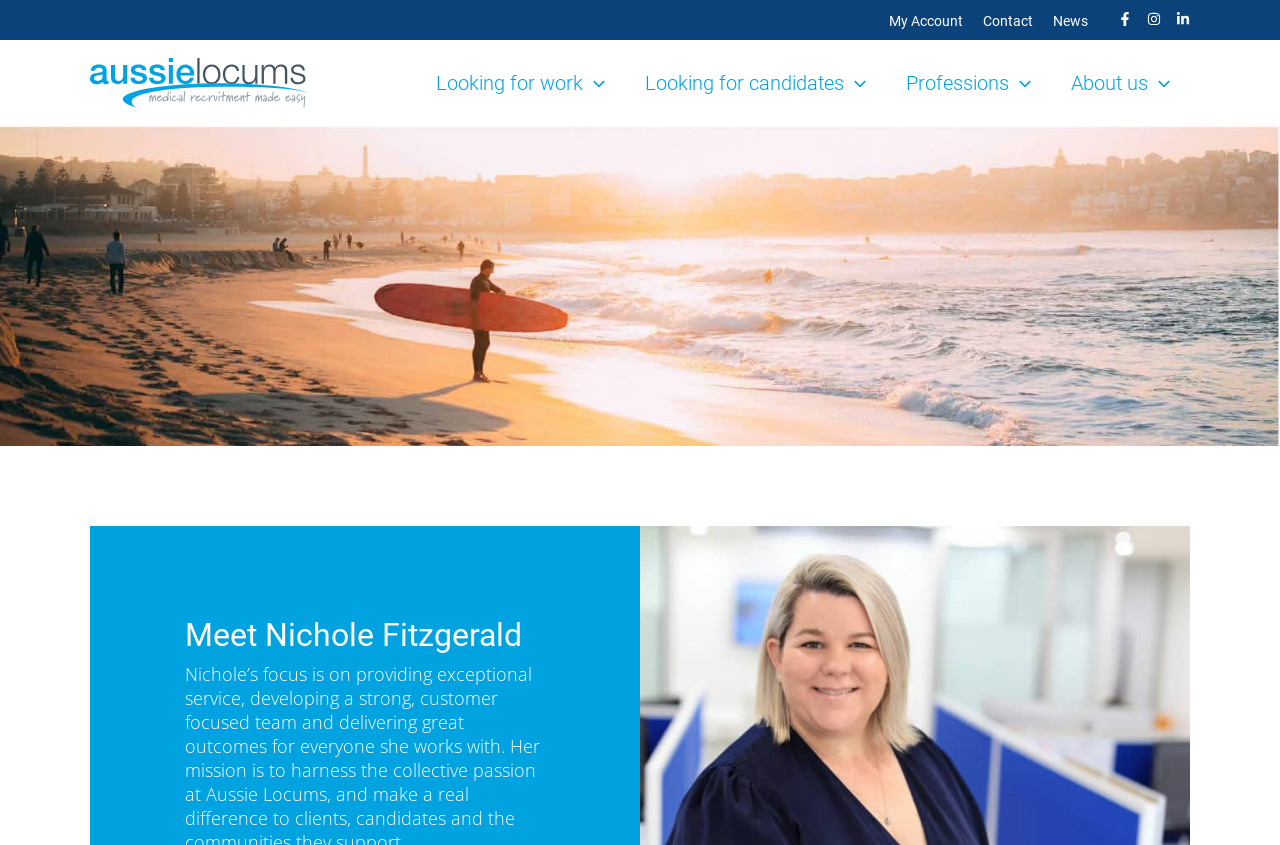Please locate the bounding box coordinates of the element that should be clicked to complete the given instruction: "Visit Aussie Locums homepage".

[0.07, 0.081, 0.241, 0.11]